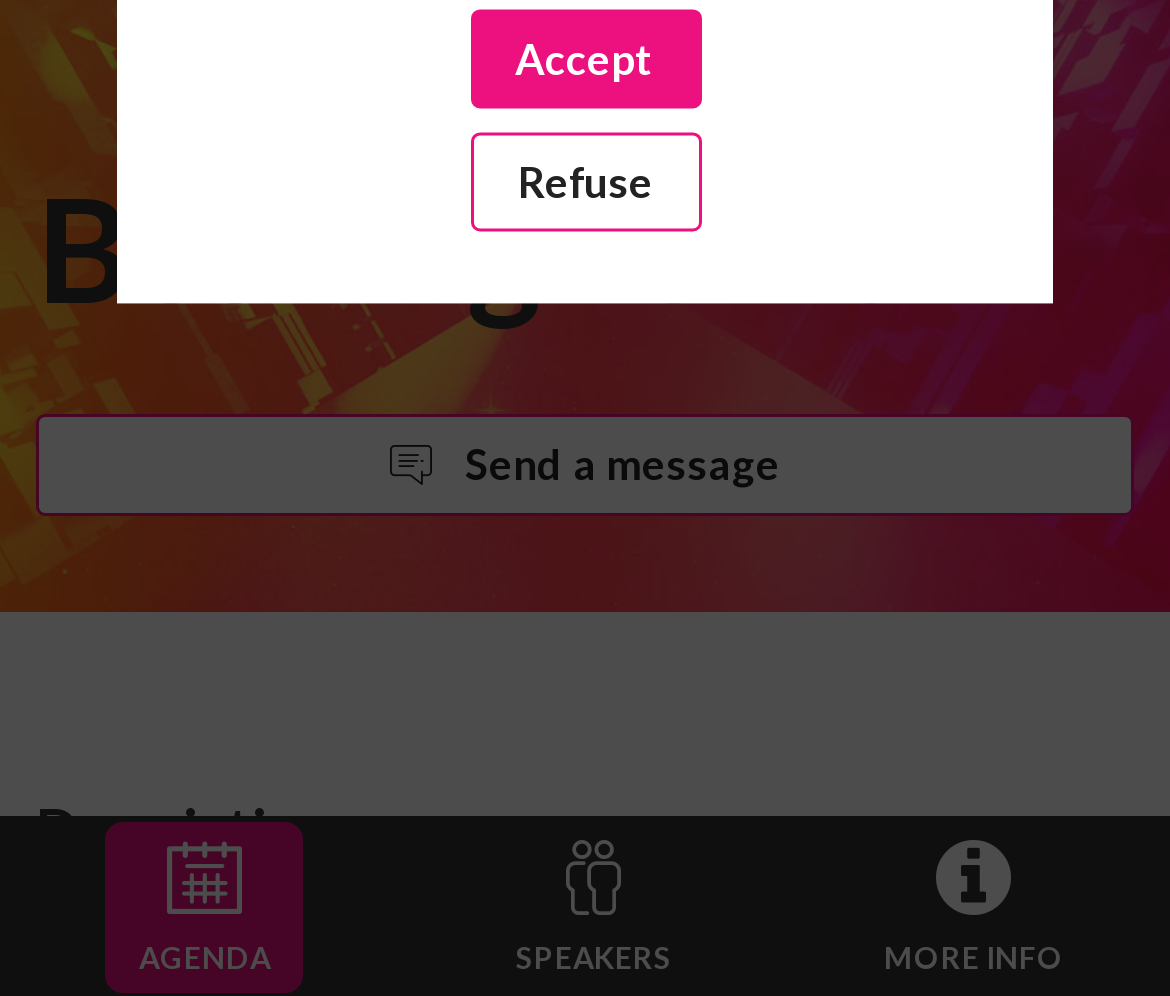Determine the bounding box coordinates of the UI element described below. Use the format (top-left x, top-left y, bottom-right x, bottom-right y) with floating point numbers between 0 and 1: AGENDA

[0.091, 0.824, 0.26, 0.995]